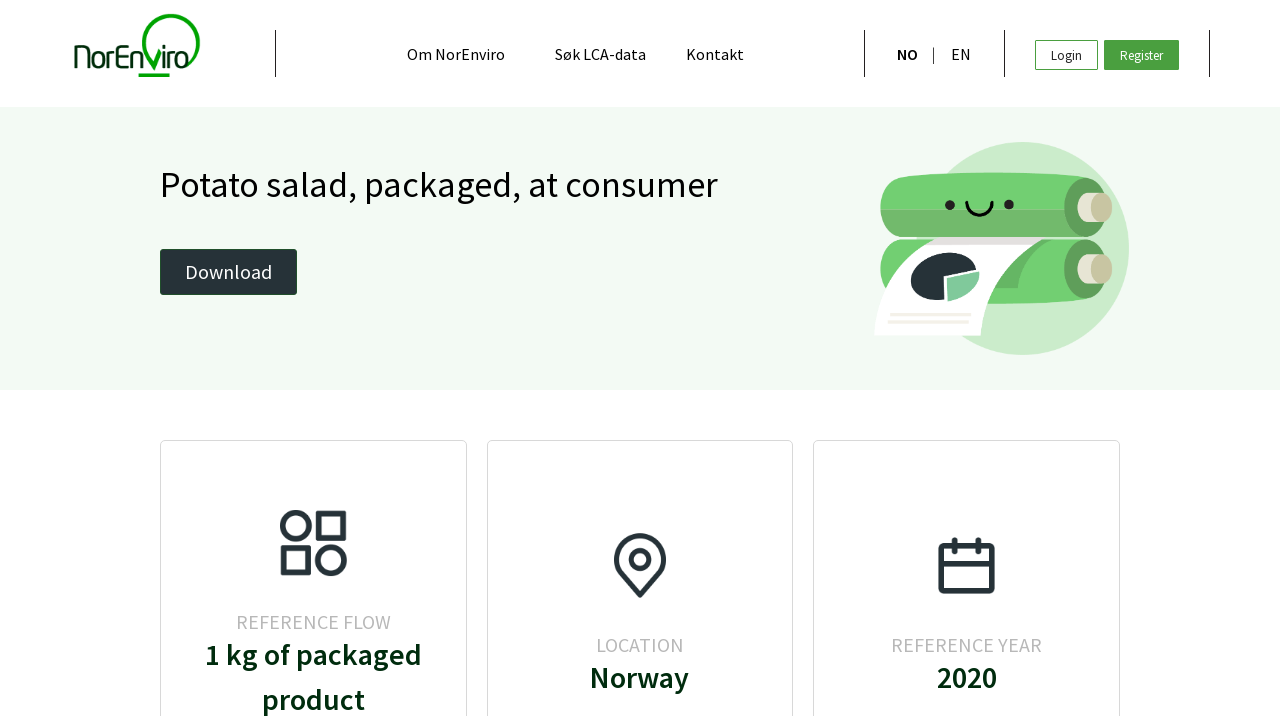Please identify the bounding box coordinates of the element's region that I should click in order to complete the following instruction: "login". The bounding box coordinates consist of four float numbers between 0 and 1, i.e., [left, top, right, bottom].

[0.808, 0.056, 0.858, 0.098]